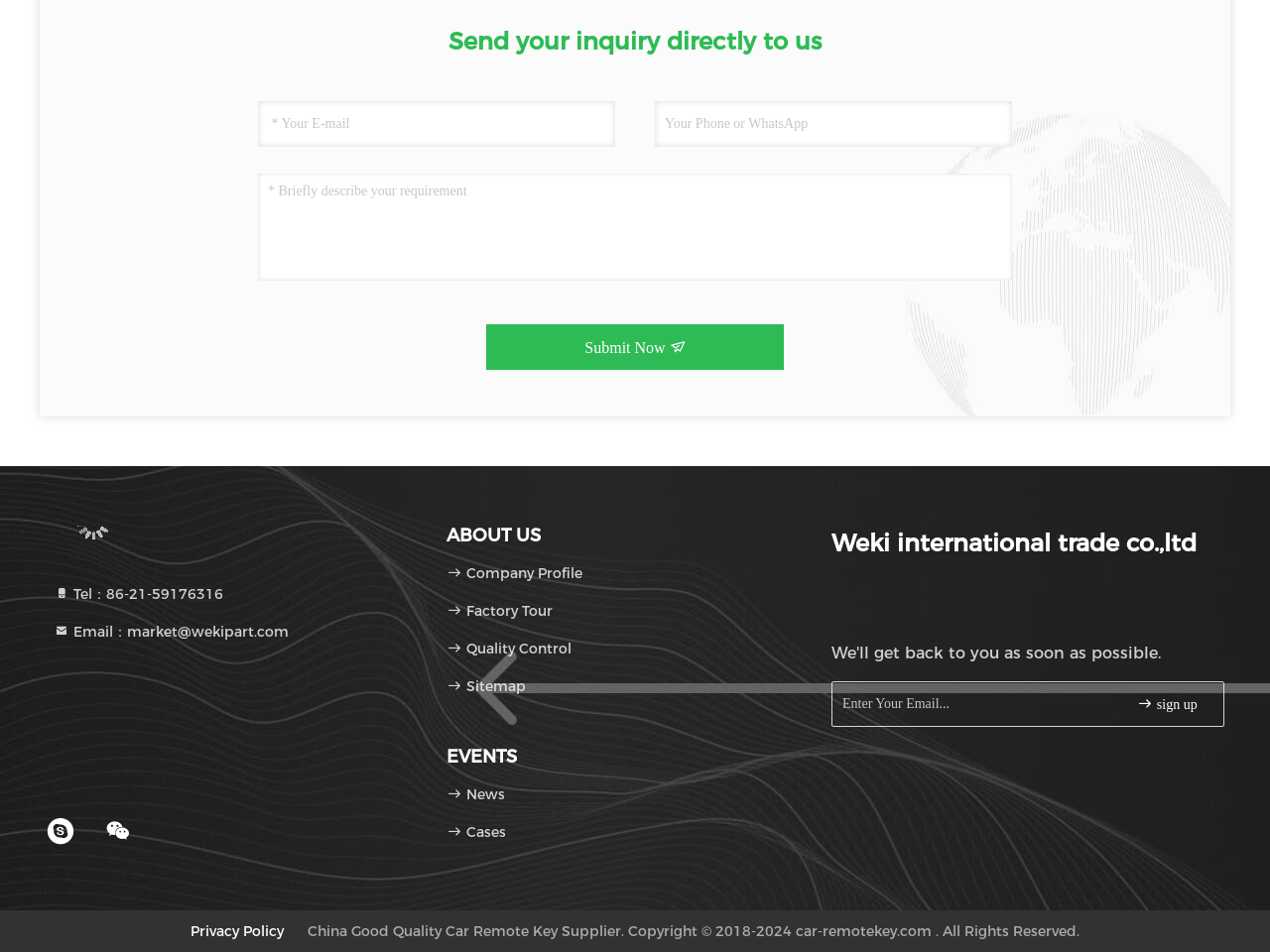Pinpoint the bounding box coordinates of the clickable element needed to complete the instruction: "Read the 'Cats Turn Into Heating Pads' article". The coordinates should be provided as four float numbers between 0 and 1: [left, top, right, bottom].

None